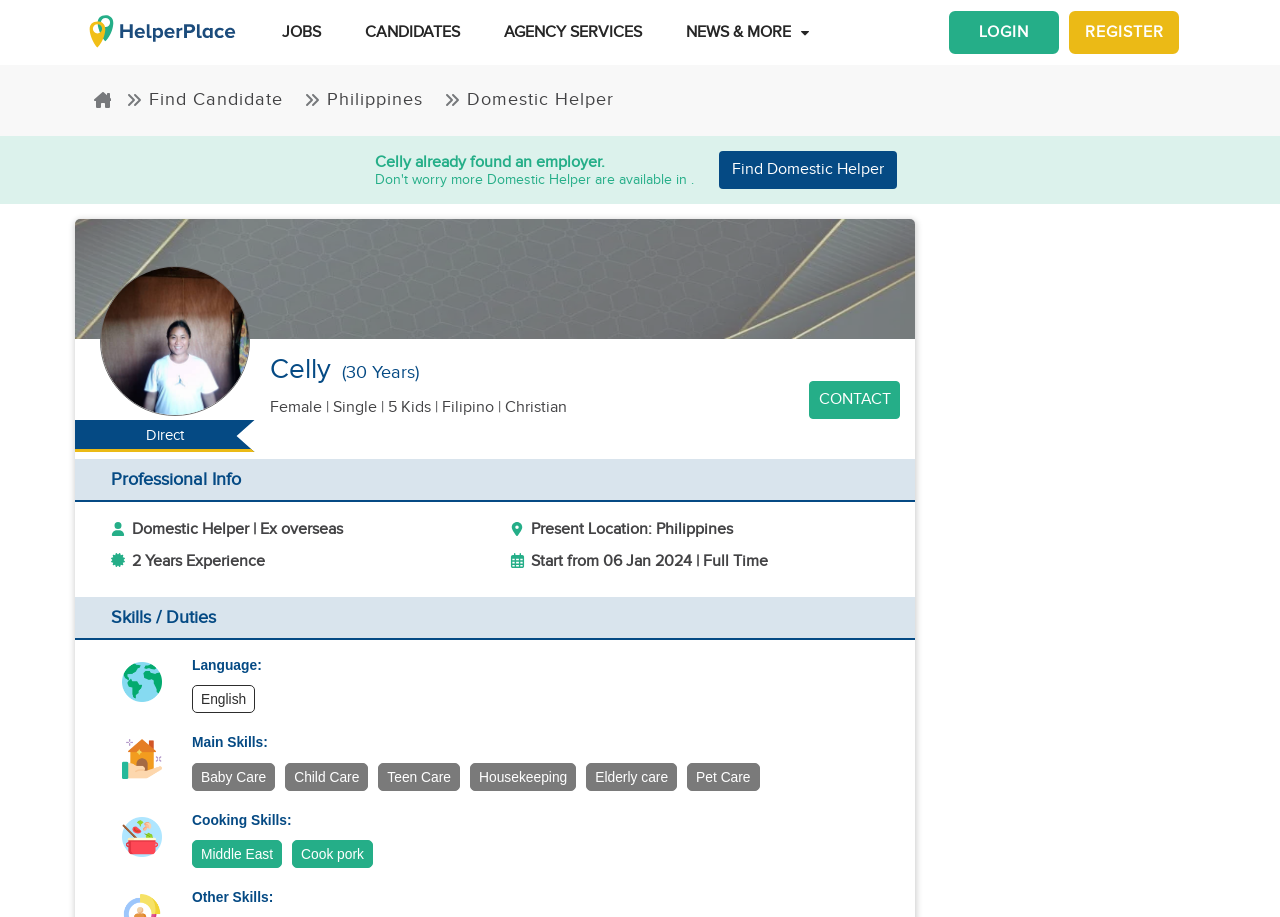Provide a one-word or brief phrase answer to the question:
What is one of Celly's skills?

Baby Care